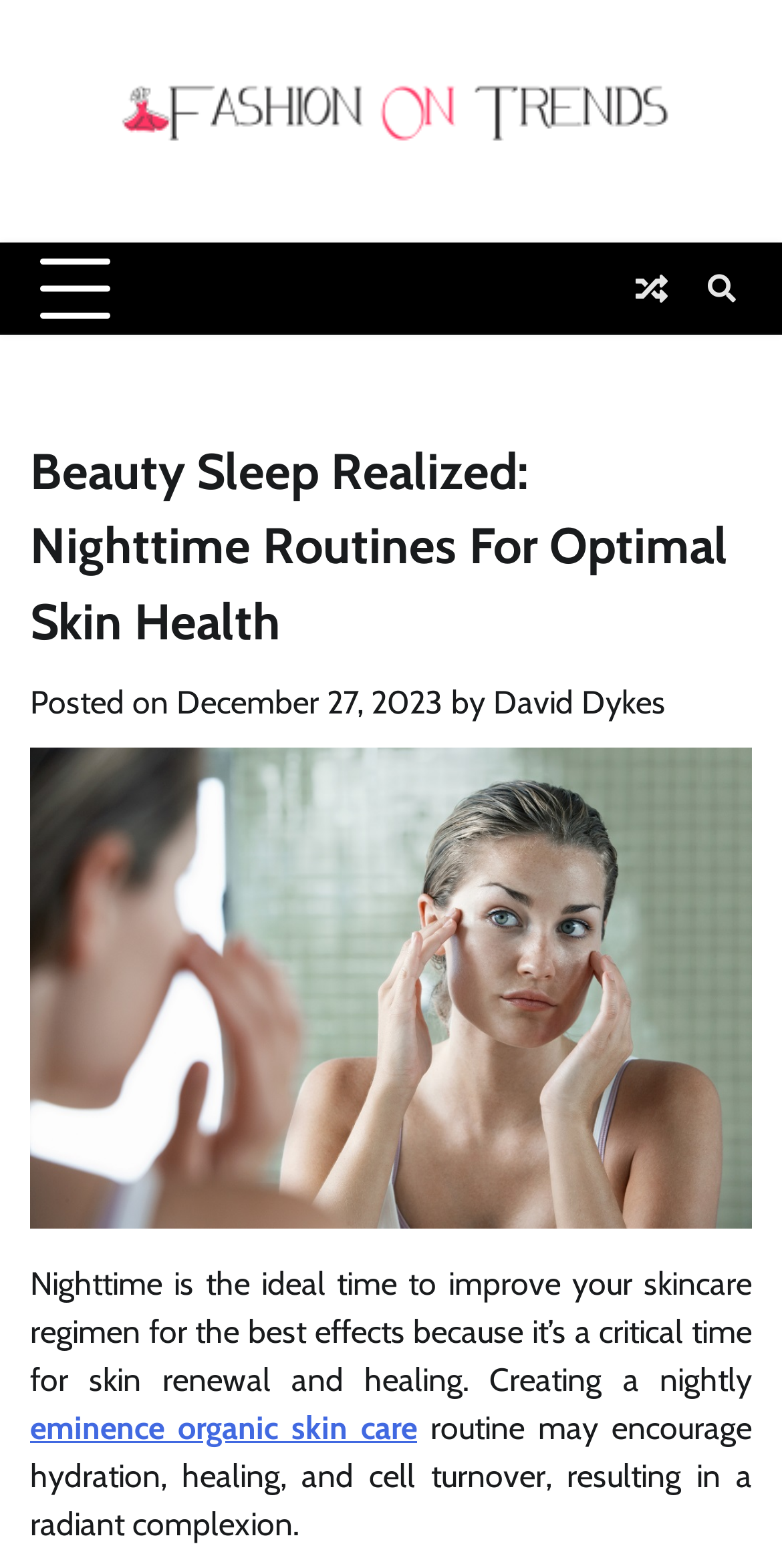What is the topic of this article? Using the information from the screenshot, answer with a single word or phrase.

Nighttime skincare routine